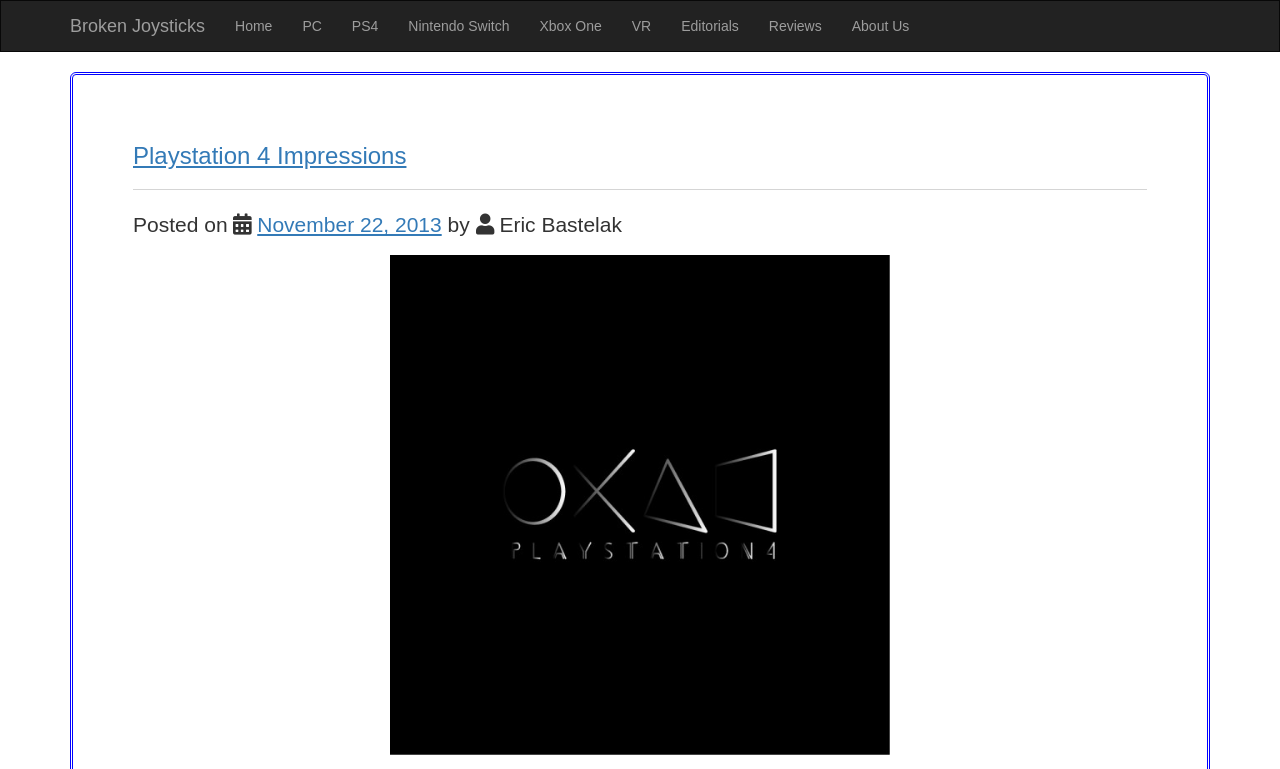Extract the bounding box coordinates for the HTML element that matches this description: "Xbox One". The coordinates should be four float numbers between 0 and 1, i.e., [left, top, right, bottom].

[0.41, 0.001, 0.482, 0.066]